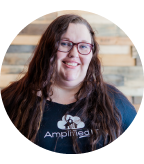What is the material of the backdrop?
Analyze the image and provide a thorough answer to the question.

The caption describes the atmosphere in the image as warm and inviting, and mentions that the woman is set against a backdrop of wooden planks. This suggests that the material of the backdrop is wooden planks, which creates a cozy atmosphere in the image.